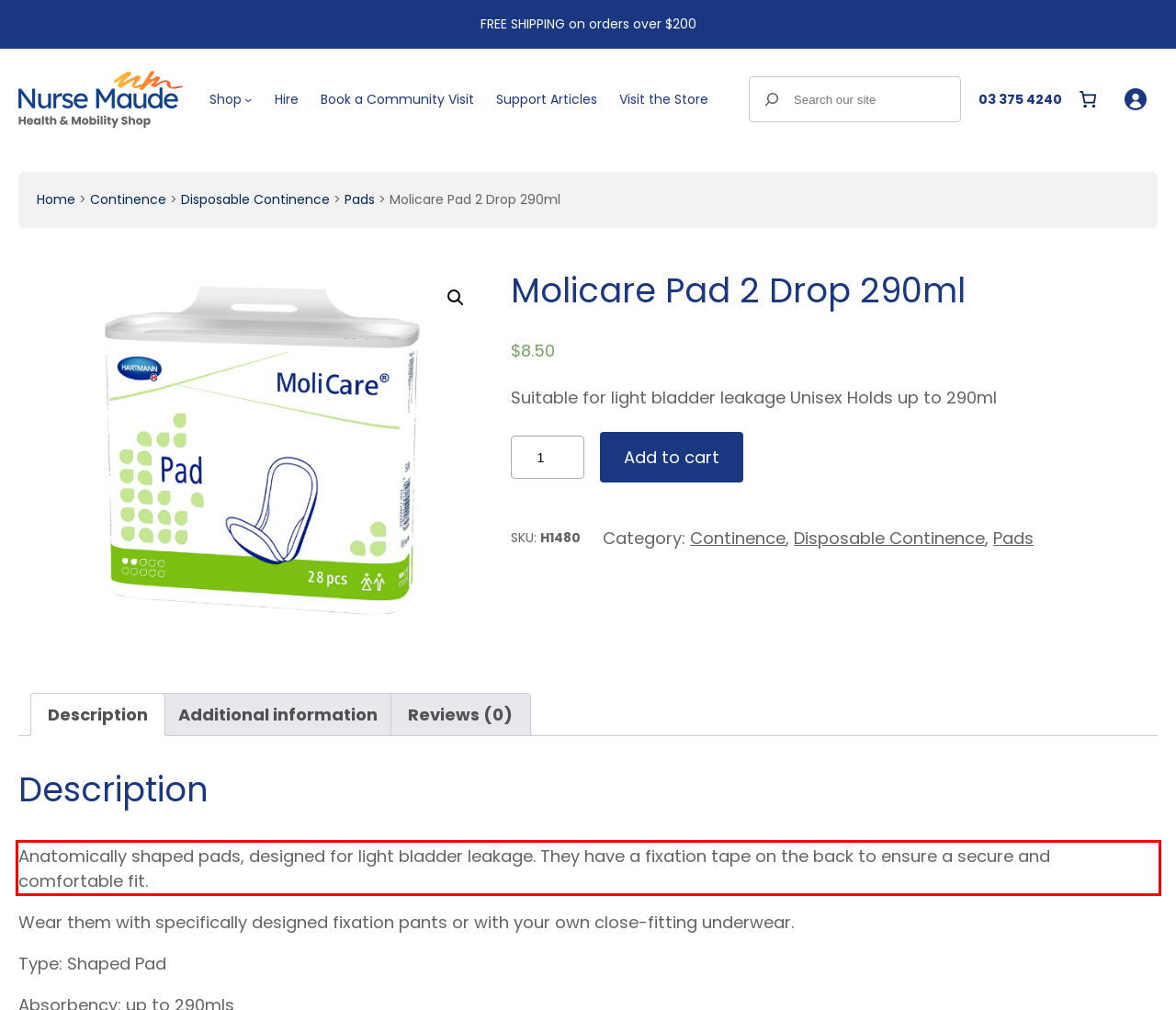You are provided with a screenshot of a webpage that includes a red bounding box. Extract and generate the text content found within the red bounding box.

Anatomically shaped pads, designed for light bladder leakage. They have a fixation tape on the back to ensure a secure and comfortable fit.